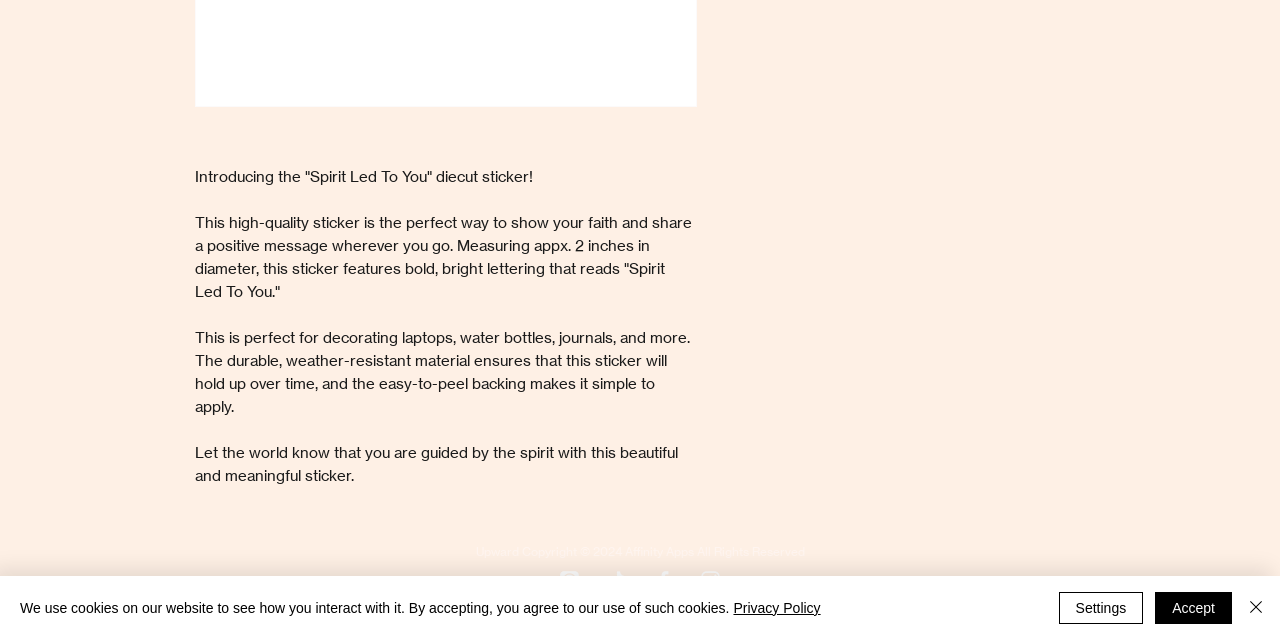Provide the bounding box coordinates in the format (top-left x, top-left y, bottom-right x, bottom-right y). All values are floating point numbers between 0 and 1. Determine the bounding box coordinate of the UI element described as: Privacy Policy

[0.573, 0.937, 0.641, 0.962]